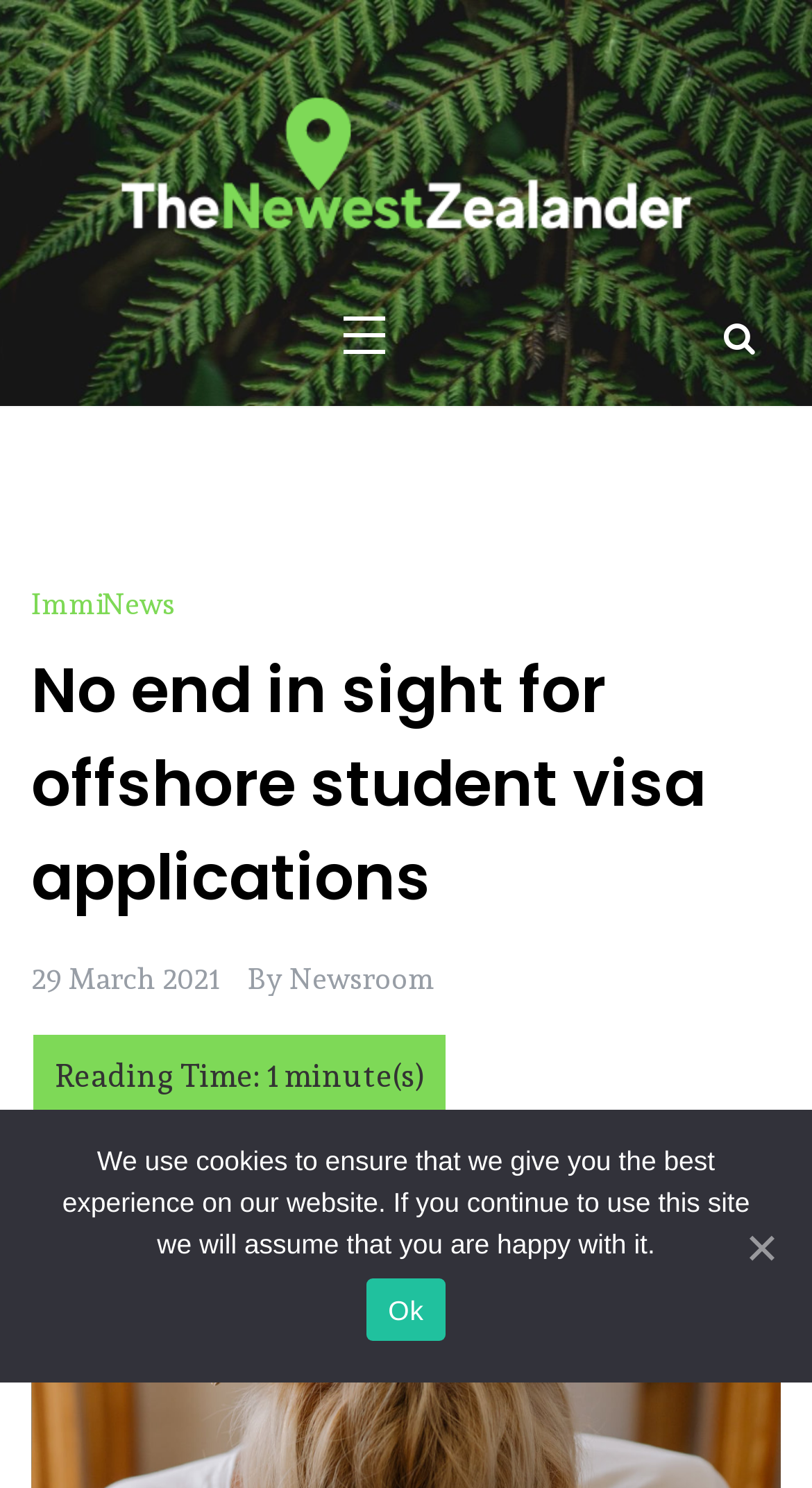Give a short answer to this question using one word or a phrase:
What is the topic of the article?

Offshore student visa applications